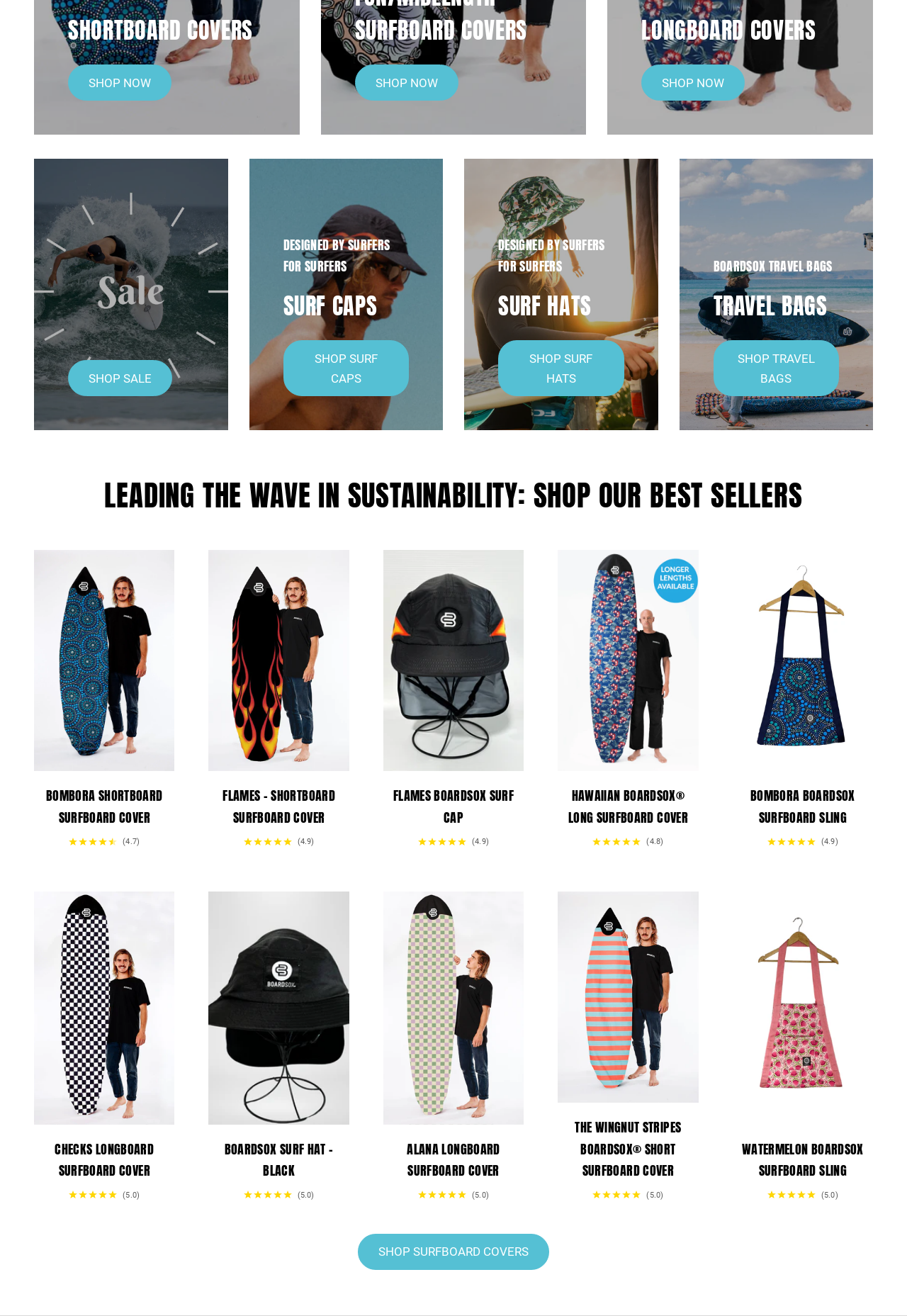Locate the bounding box coordinates of the element that should be clicked to fulfill the instruction: "shop surfboard covers".

[0.395, 0.937, 0.605, 0.965]